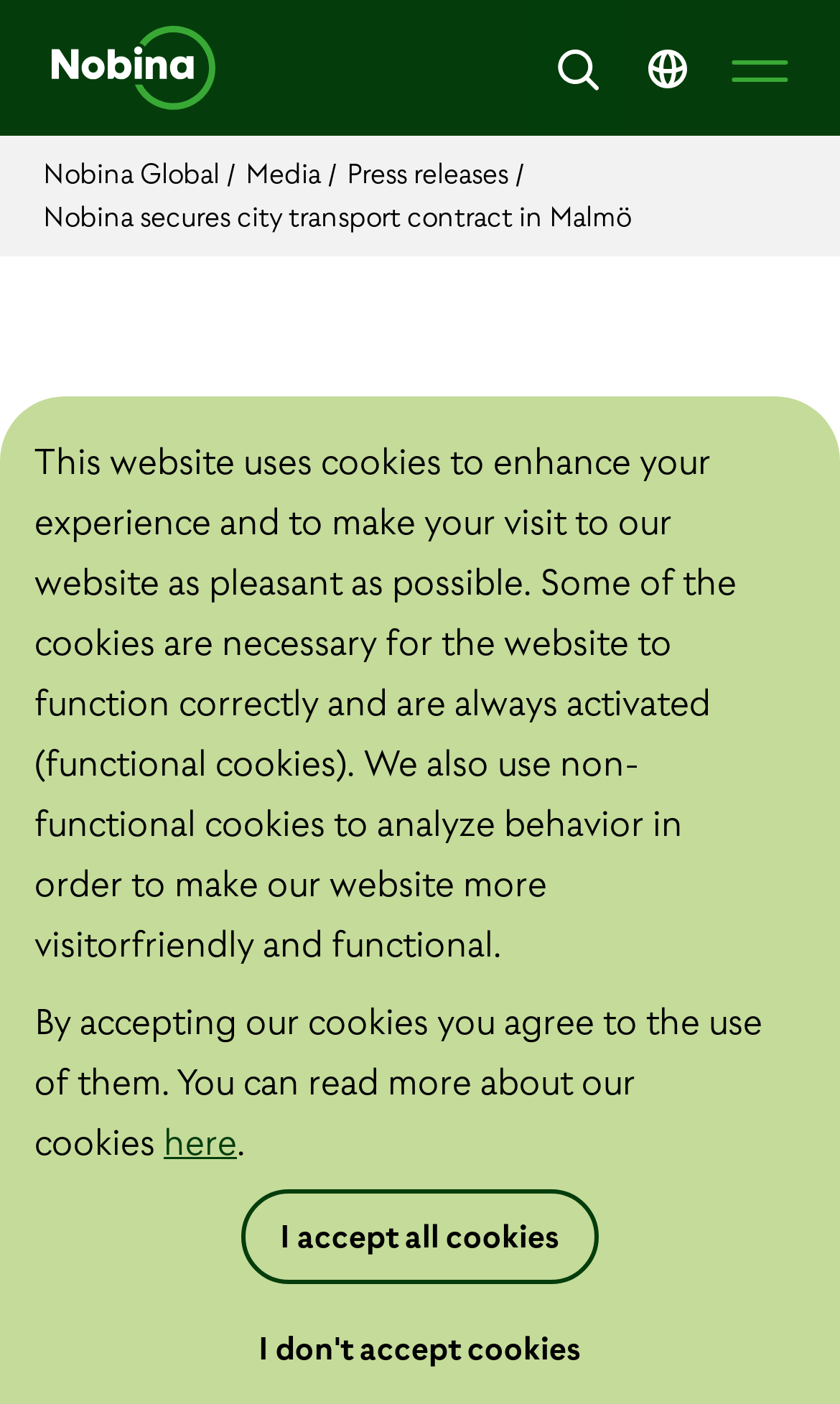Use one word or a short phrase to answer the question provided: 
What is the topic of the latest article?

City transport contract in Malmö